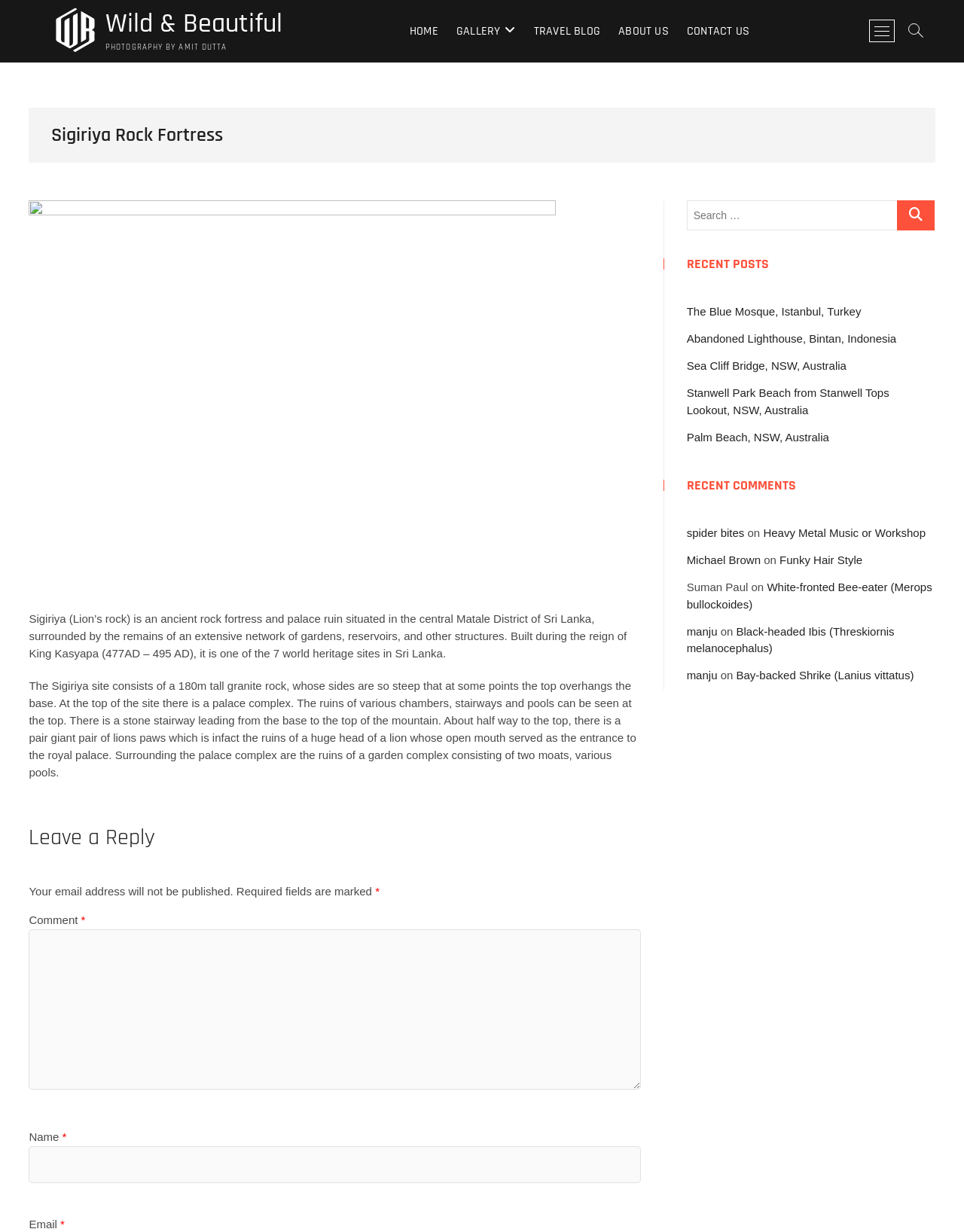Please locate the bounding box coordinates of the element that needs to be clicked to achieve the following instruction: "Visit Facebook page". The coordinates should be four float numbers between 0 and 1, i.e., [left, top, right, bottom].

None